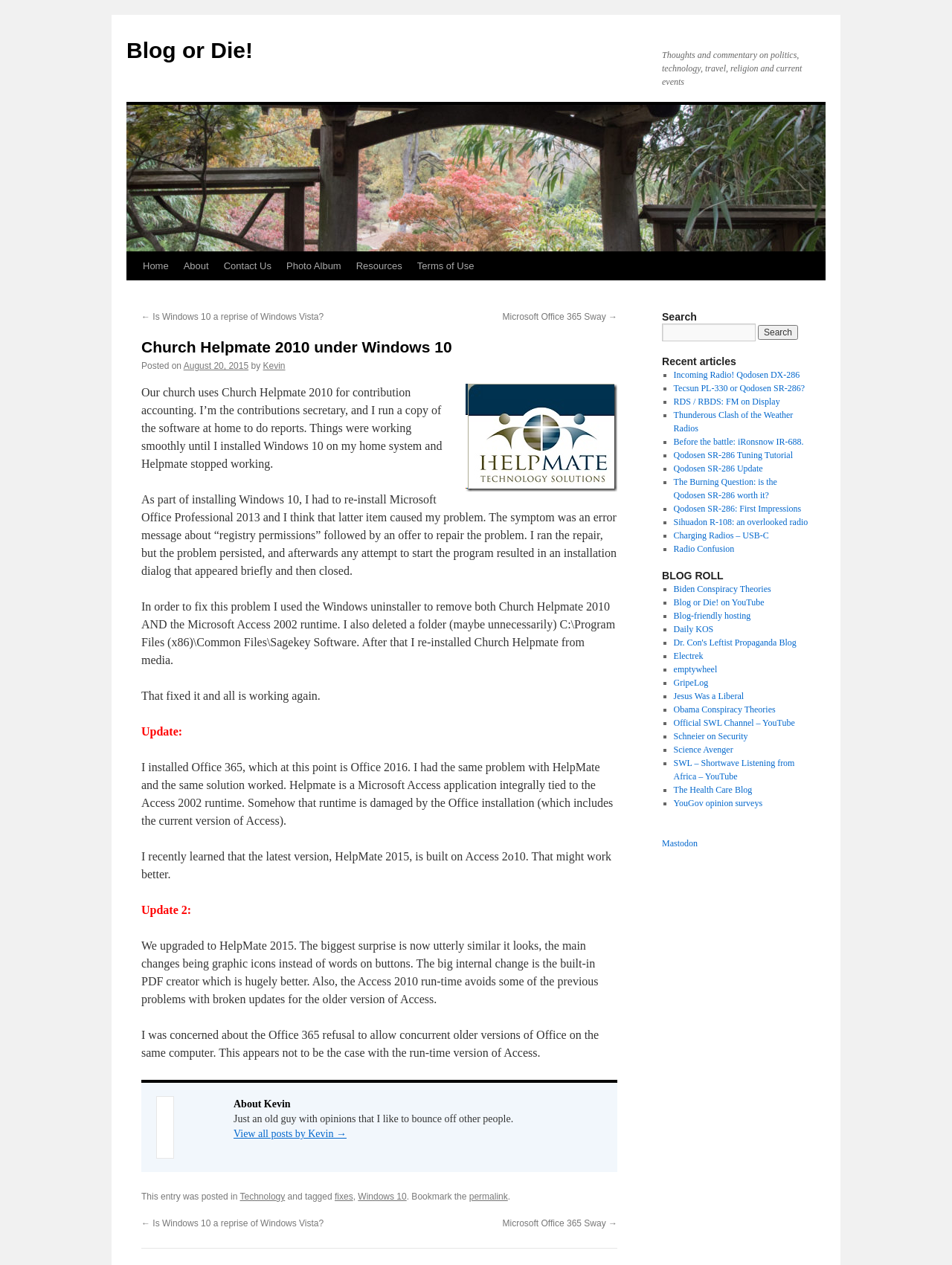Please look at the image and answer the question with a detailed explanation: What is the problem that the author faced after installing Windows 10?

The text on the webpage mentions 'Things were working smoothly until I installed Windows 10 on my home system and Helpmate stopped working.' which indicates that the author faced the problem of Church Helpmate stopping to work after installing Windows 10.